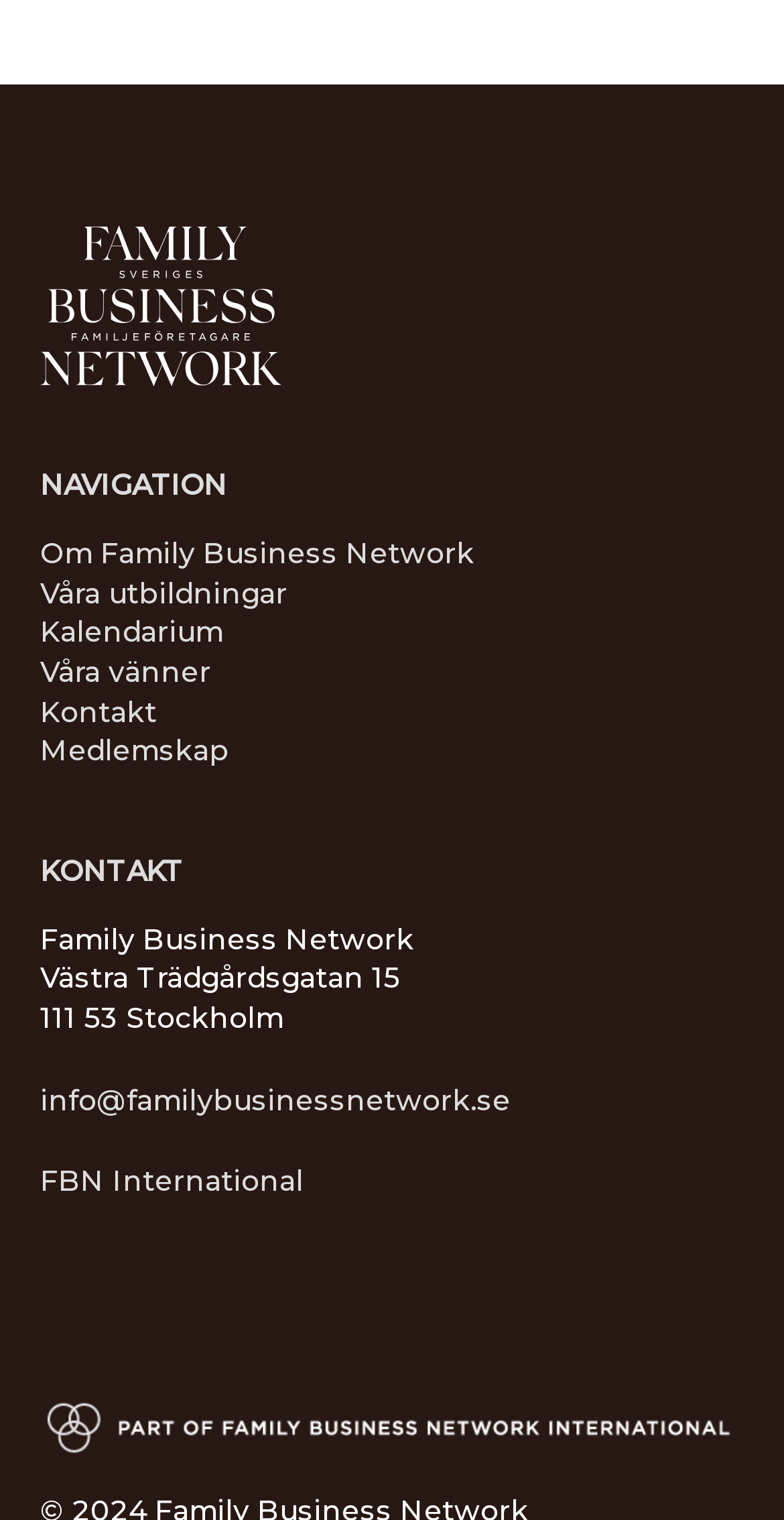Please specify the coordinates of the bounding box for the element that should be clicked to carry out this instruction: "View contact information". The coordinates must be four float numbers between 0 and 1, formatted as [left, top, right, bottom].

[0.051, 0.56, 0.949, 0.587]